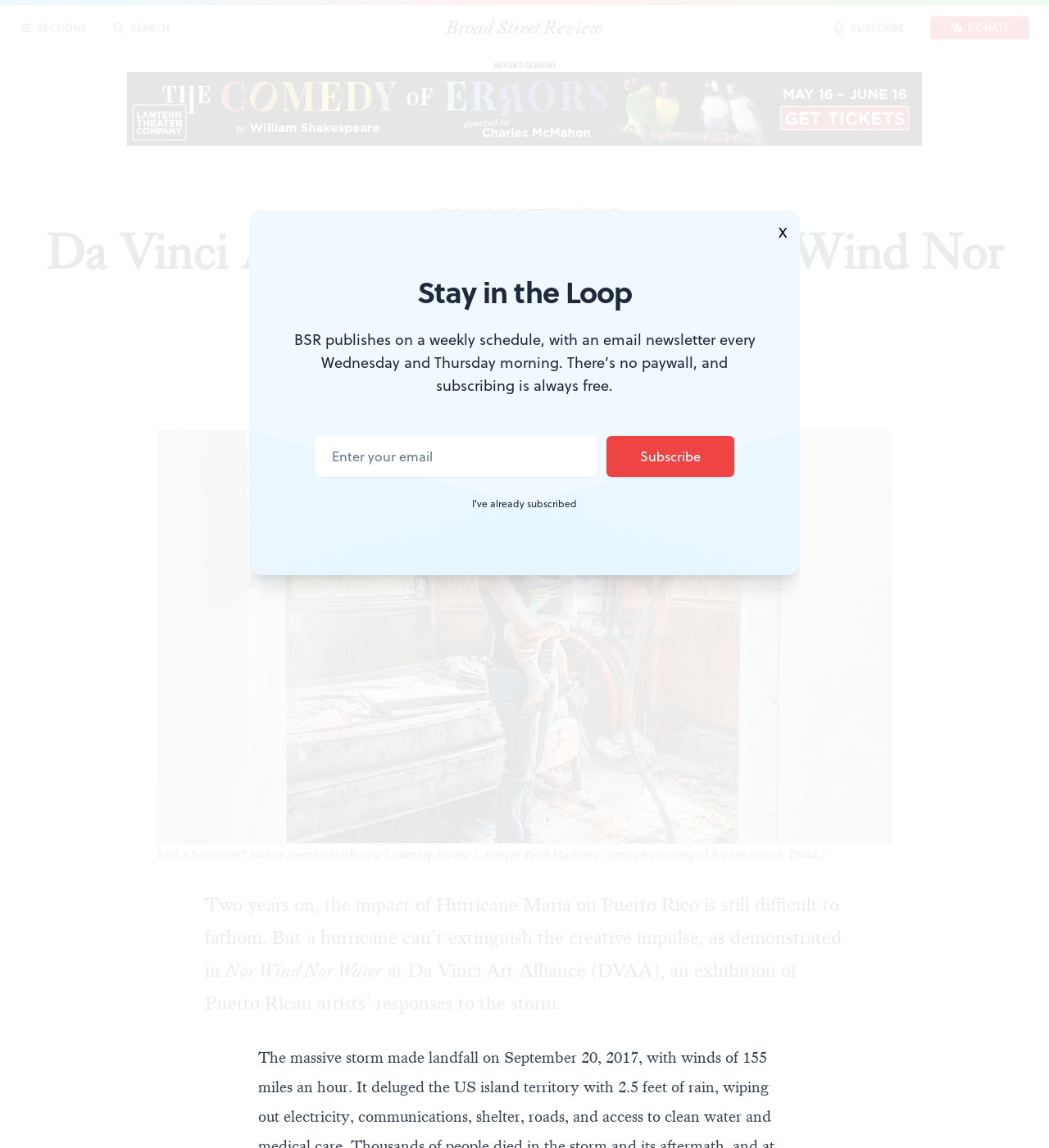Identify the bounding box coordinates for the element you need to click to achieve the following task: "Click the 'SECTIONS' button". Provide the bounding box coordinates as four float numbers between 0 and 1, in the form [left, top, right, bottom].

[0.019, 0.019, 0.082, 0.03]